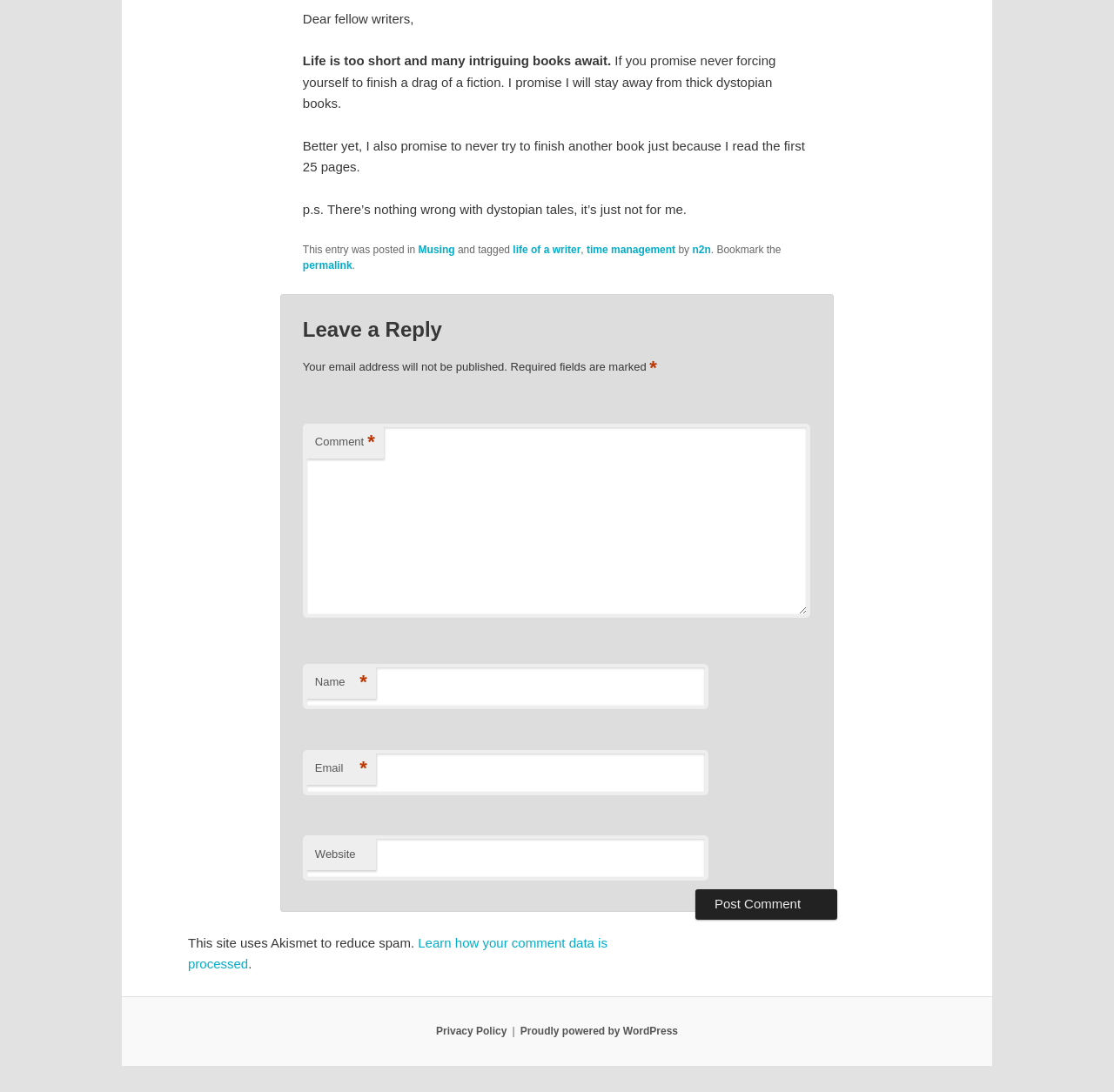Determine the bounding box for the HTML element described here: "time management". The coordinates should be given as [left, top, right, bottom] with each number being a float between 0 and 1.

[0.527, 0.223, 0.606, 0.234]